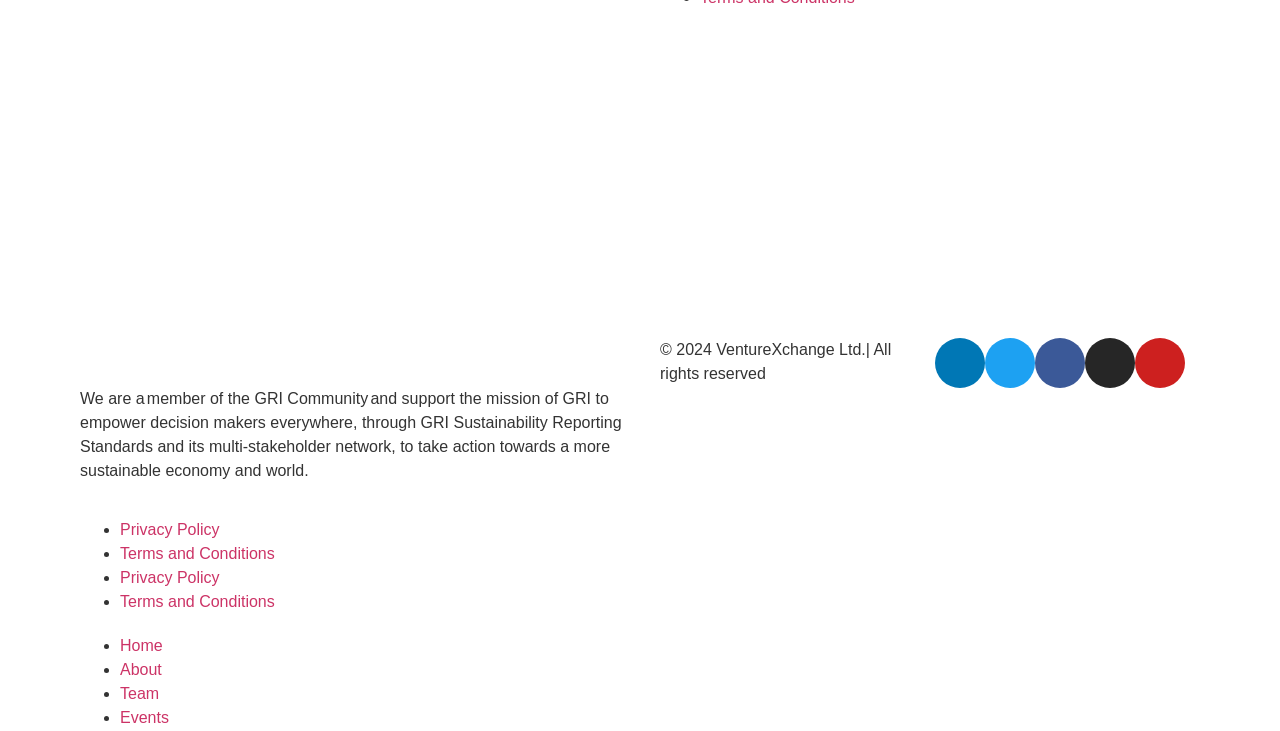Identify the bounding box coordinates of the part that should be clicked to carry out this instruction: "Visit the Linkedin page".

[0.73, 0.463, 0.77, 0.531]